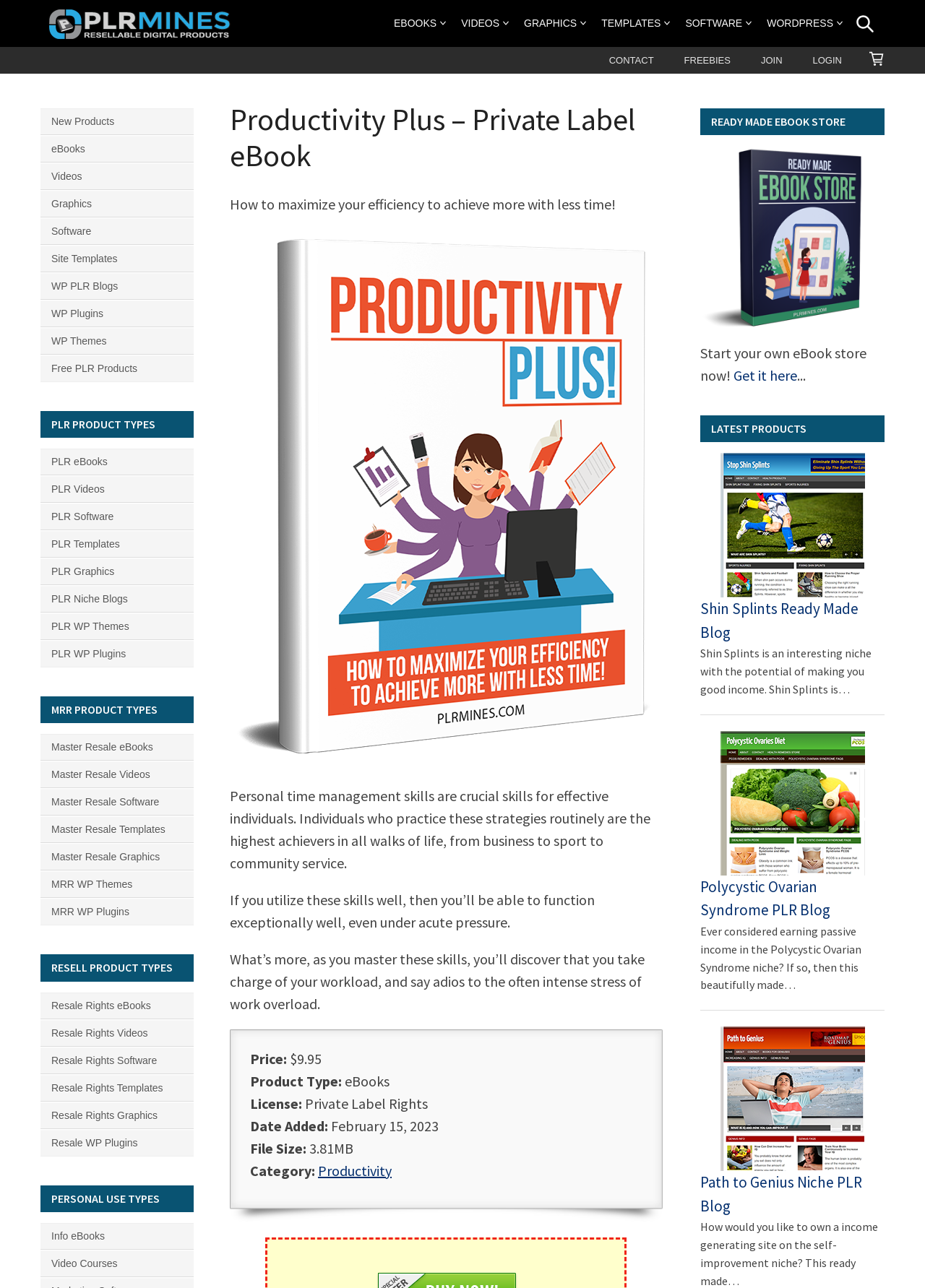How much does the eBook cost?
Using the image, answer in one word or phrase.

$9.95